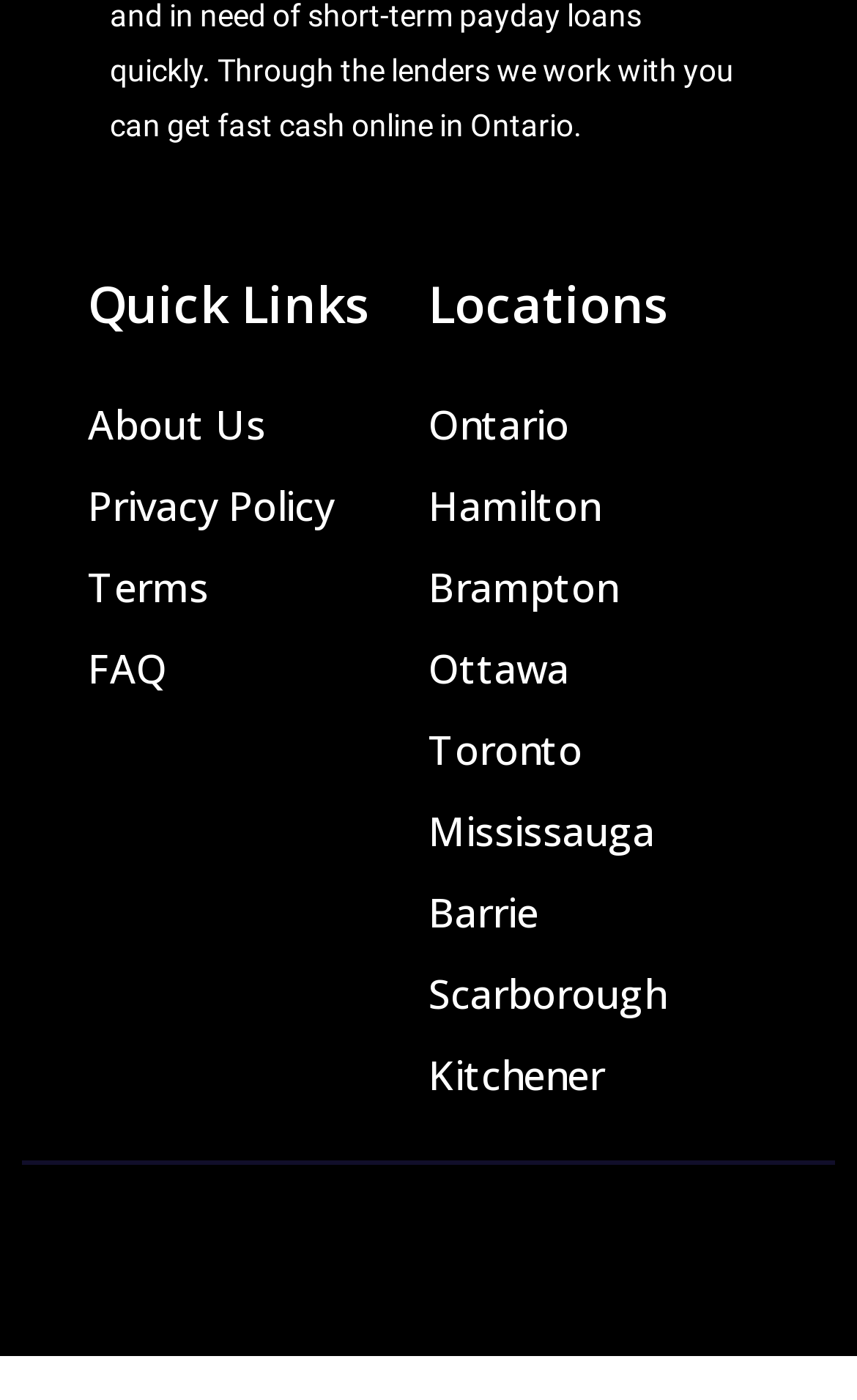What is the first link under 'Quick Links'?
Using the image, answer in one word or phrase.

About Us